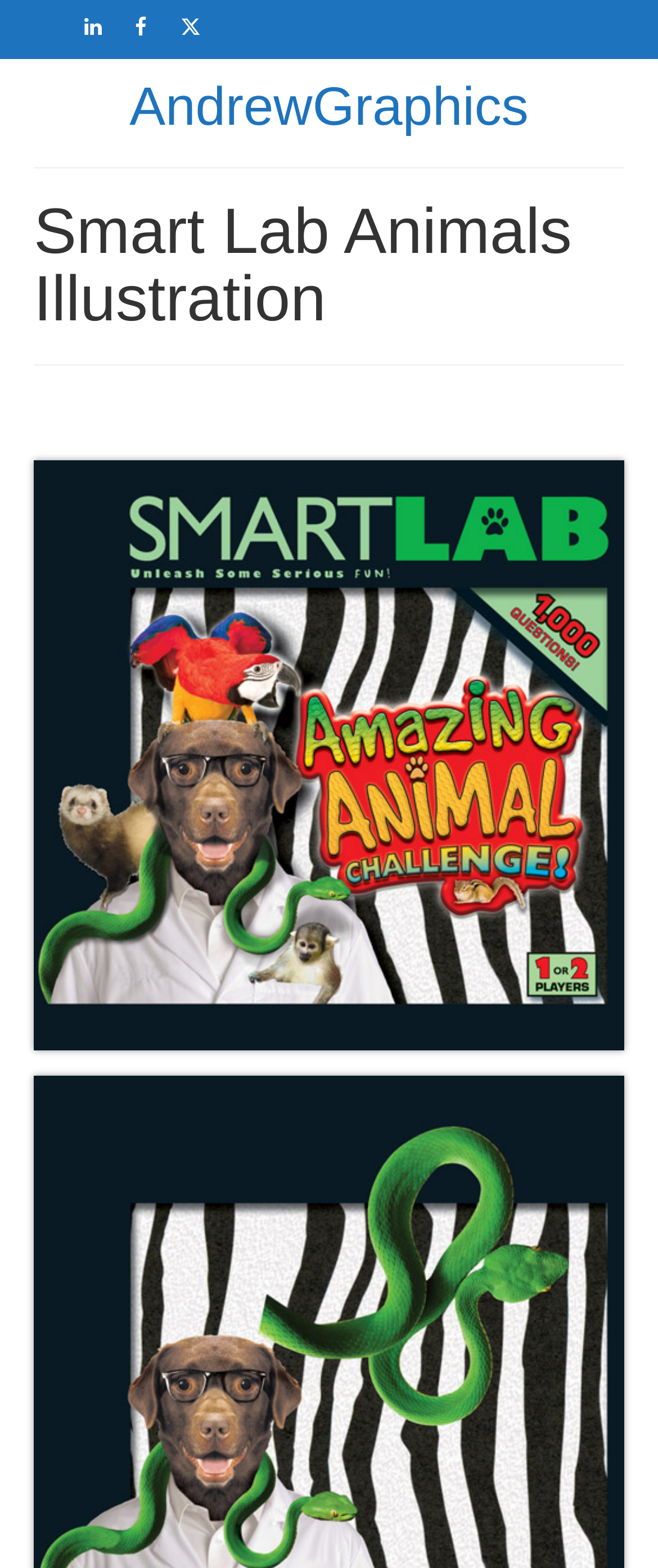Produce a meticulous description of the webpage.

The webpage features a prominent heading "Smart Lab Animals Illustration" at the top, spanning almost the entire width of the page. Below this heading, there are five links aligned horizontally, each represented by an icon: a house, a bell, a caret, a puzzle piece, and a magnifying glass, from left to right. 

To the right of these icons, the text "AndrewGraphics" is displayed. Below the icons, there is a large image of "SmartLab Animals" that takes up most of the page's width. The image is accompanied by two links, "SmartLab Animals" and "Snake Creation", placed below the image, one above the other.